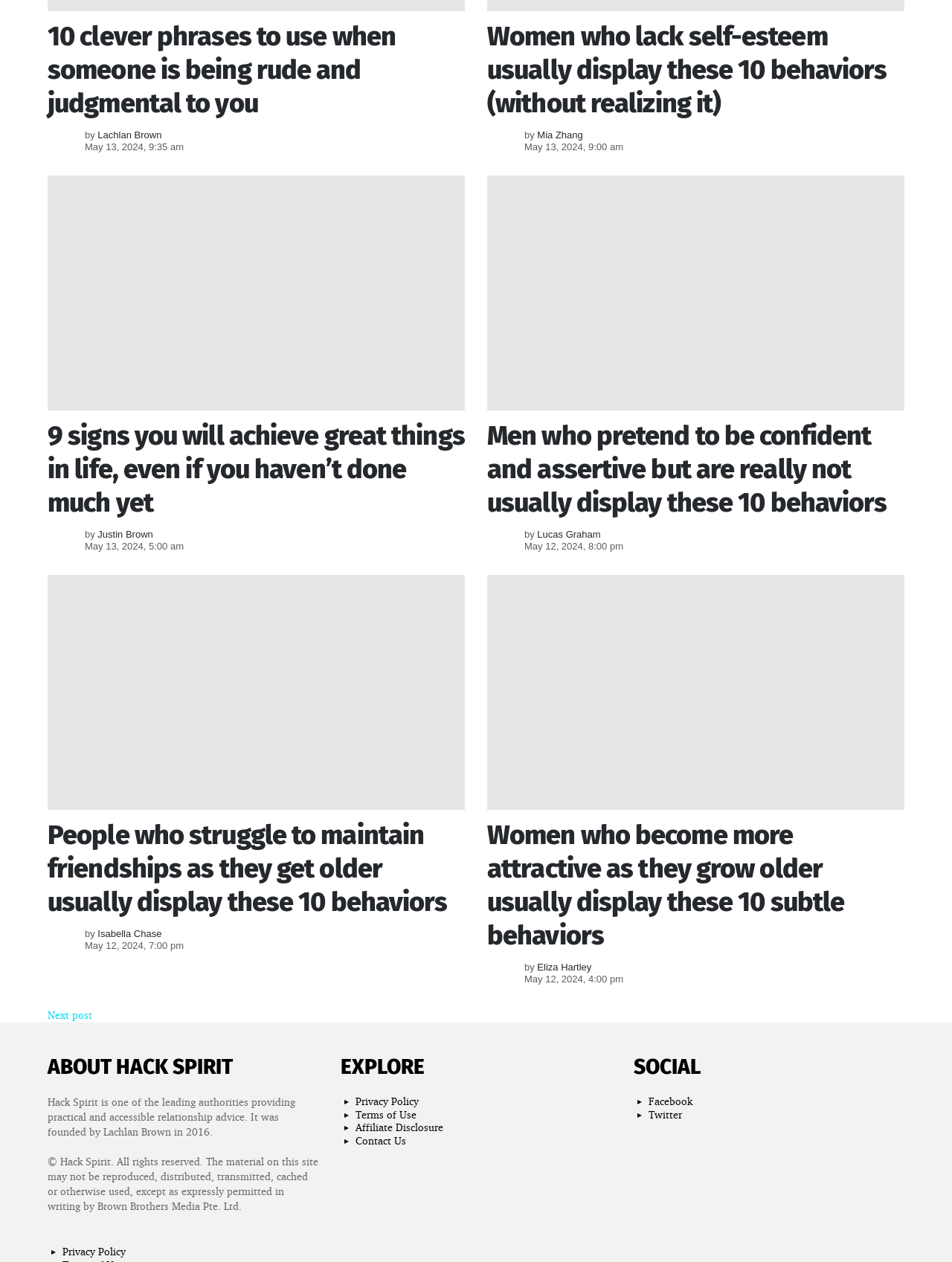Please find the bounding box coordinates for the clickable element needed to perform this instruction: "Click on the article about 10 clever phrases to use when someone is being rude and judgmental to you".

[0.05, 0.016, 0.416, 0.095]